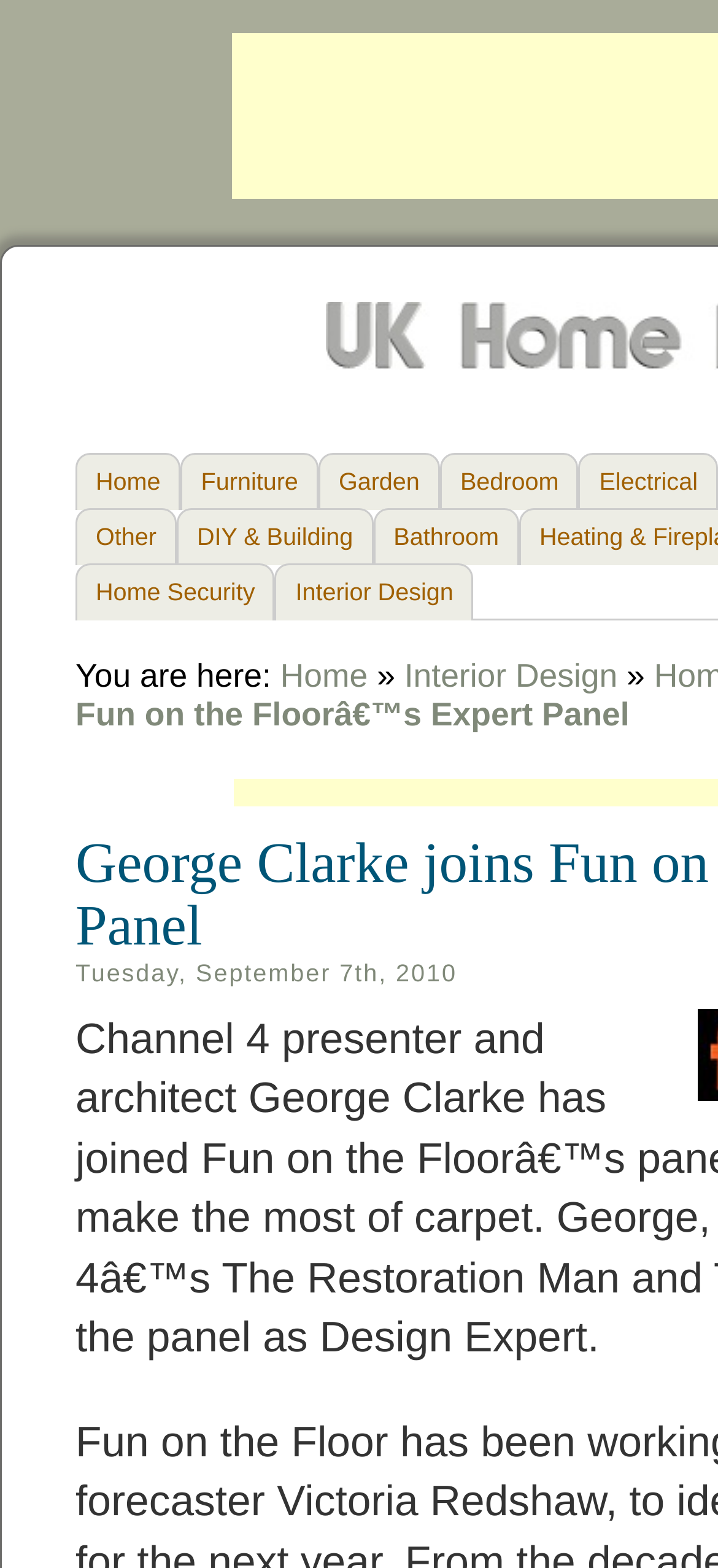Identify the text that serves as the heading for the webpage and generate it.

George Clarke joins Fun on the Floorâ€™s Expert Panel